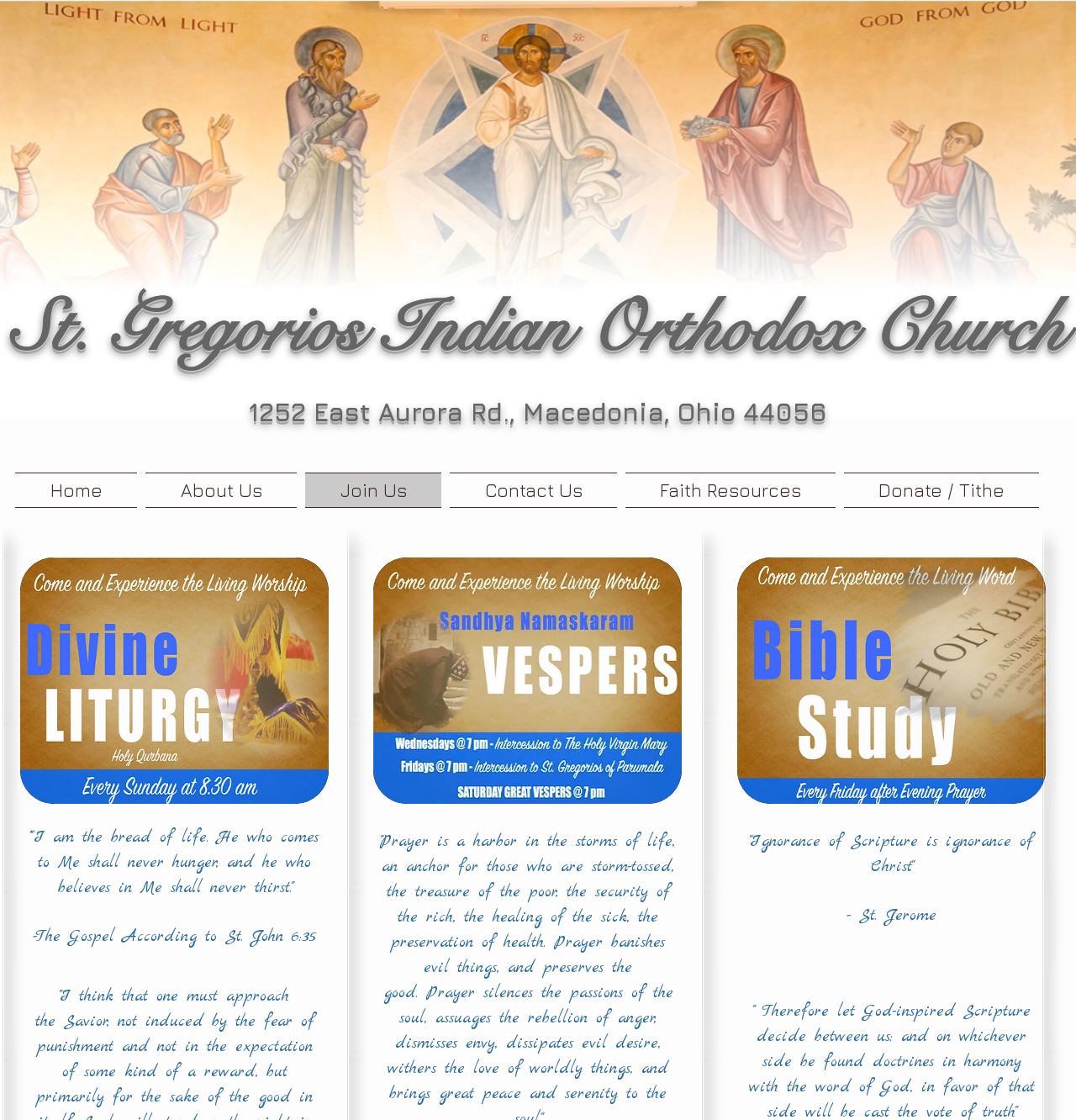Please find the bounding box coordinates in the format (top-left x, top-left y, bottom-right x, bottom-right y) for the given element description. Ensure the coordinates are floating point numbers between 0 and 1. Description: Faith Resources

[0.577, 0.422, 0.78, 0.453]